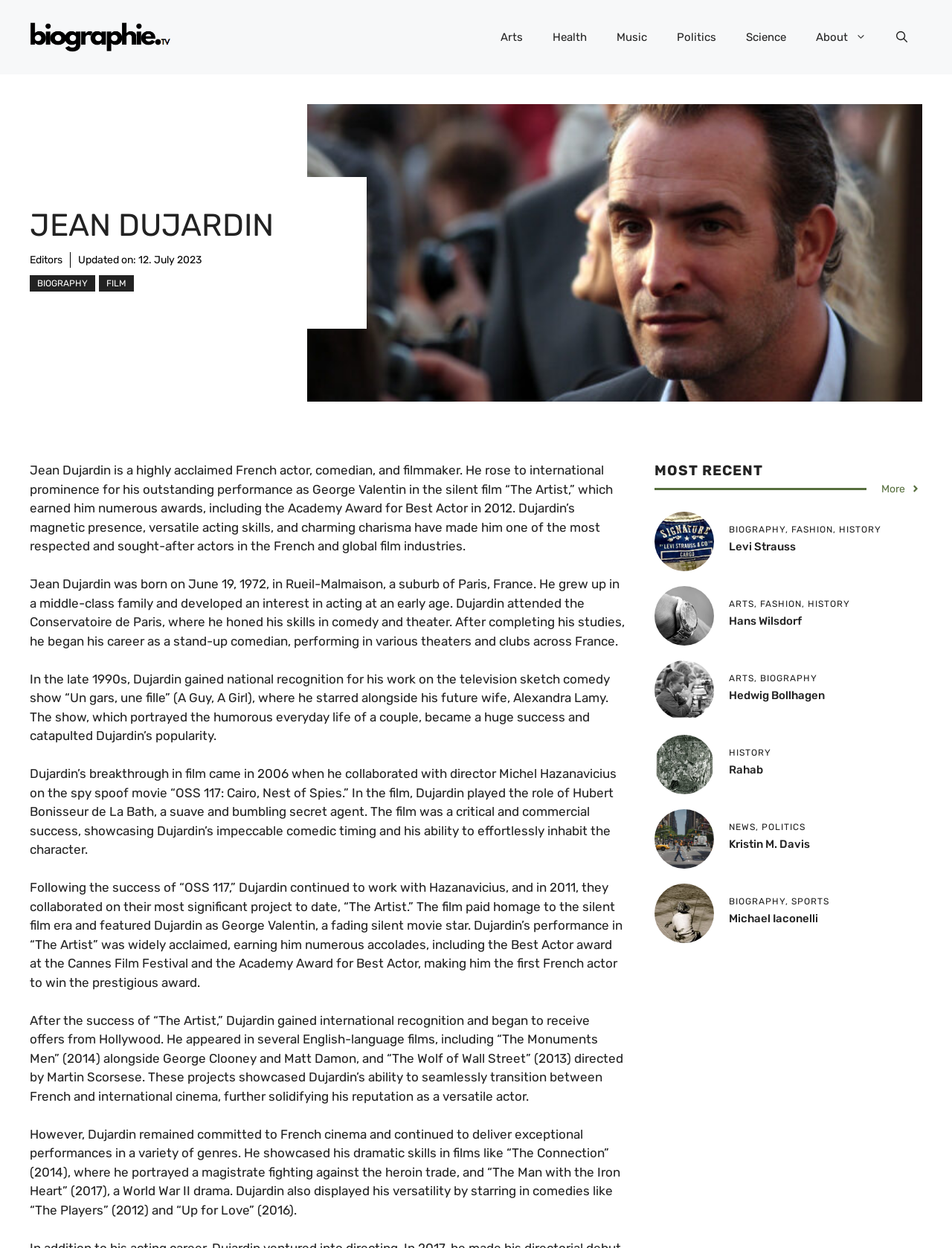Identify the bounding box of the UI element described as follows: "aria-label="Open search"". Provide the coordinates as four float numbers in the range of 0 to 1 [left, top, right, bottom].

[0.926, 0.012, 0.969, 0.048]